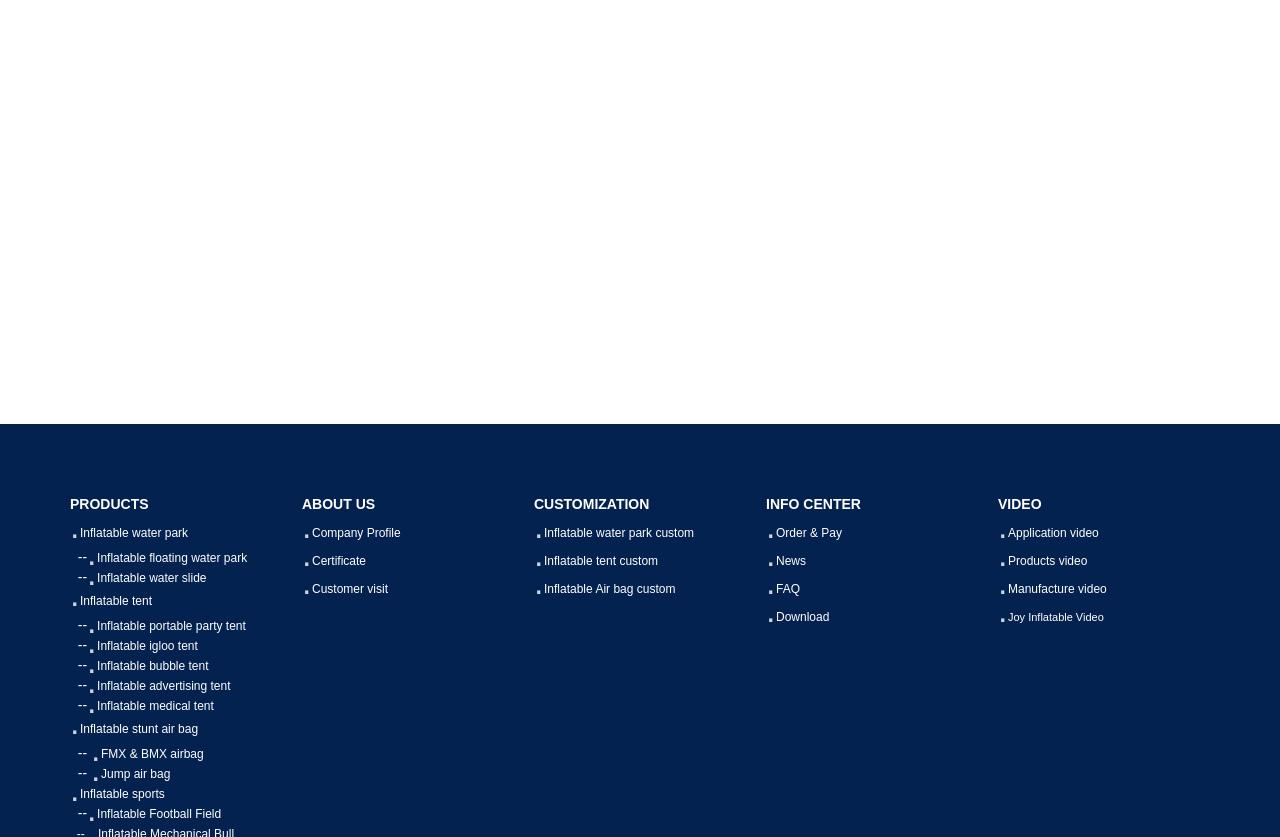Find the bounding box coordinates of the clickable area that will achieve the following instruction: "View inflatable water park products".

[0.055, 0.62, 0.22, 0.653]